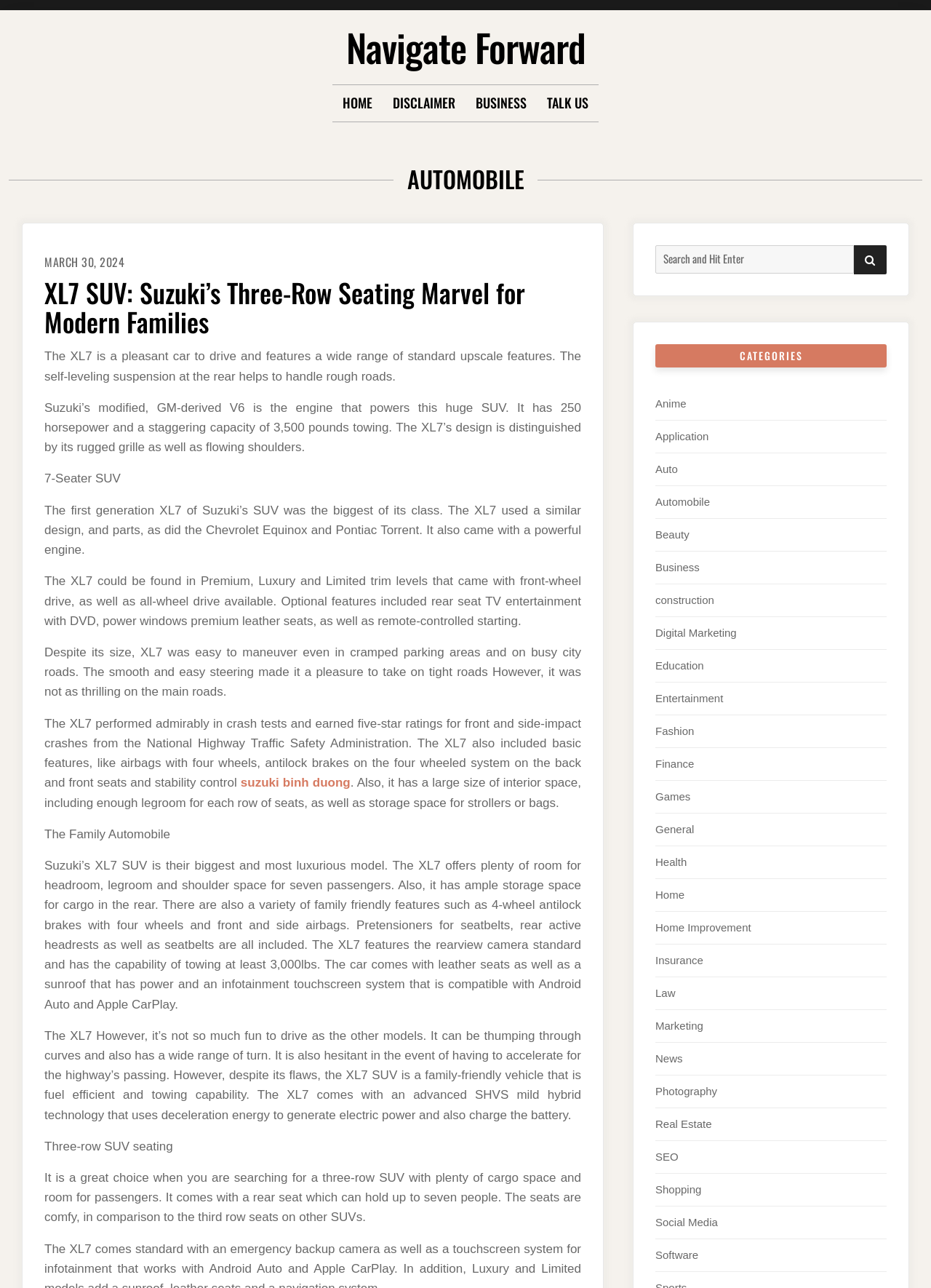Please pinpoint the bounding box coordinates for the region I should click to adhere to this instruction: "Read the article 'Is Phalaenopsis an orchid? Is it Wailan?'".

None